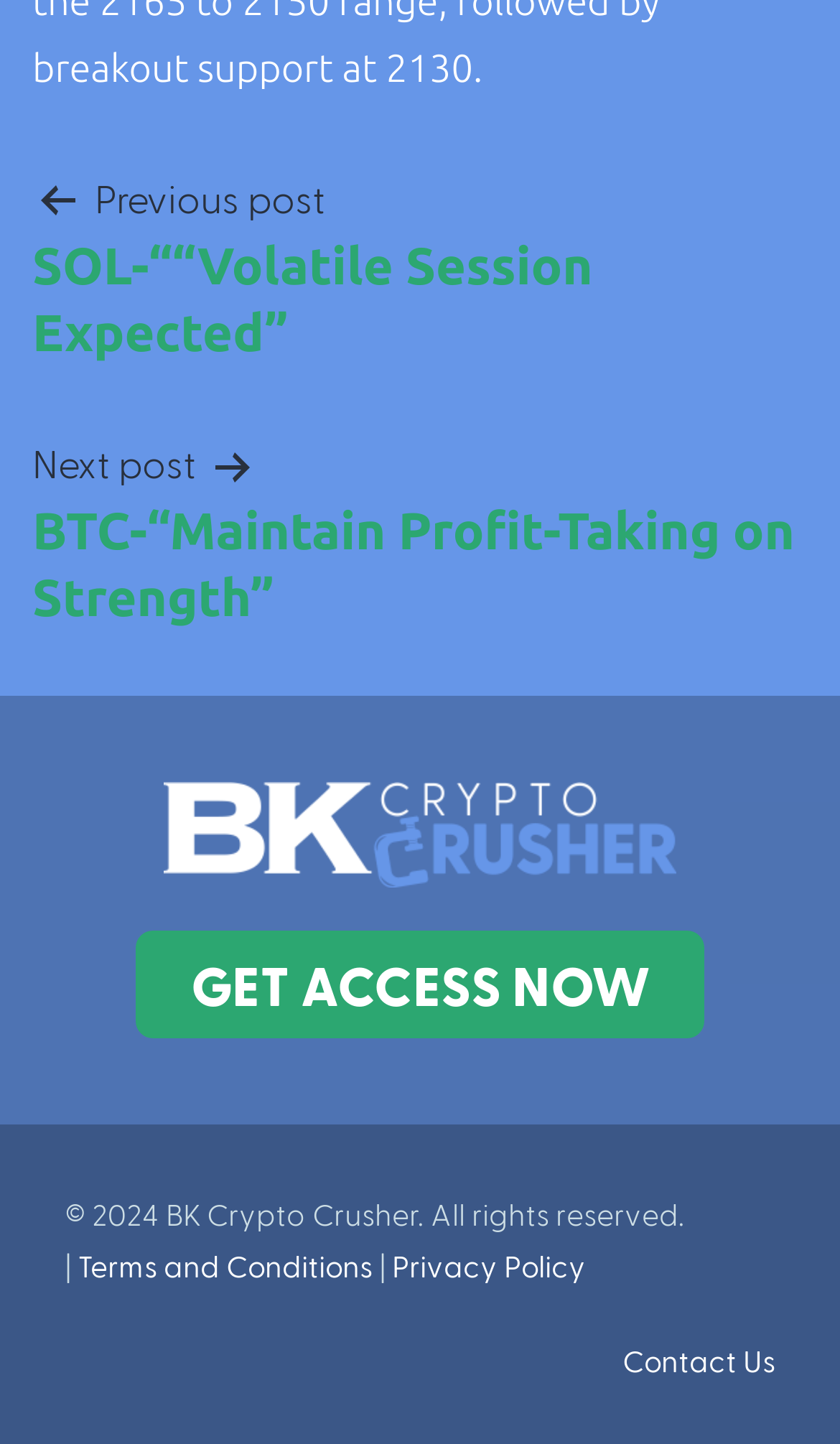Find the bounding box of the web element that fits this description: "Get Access Now".

[0.162, 0.644, 0.838, 0.72]